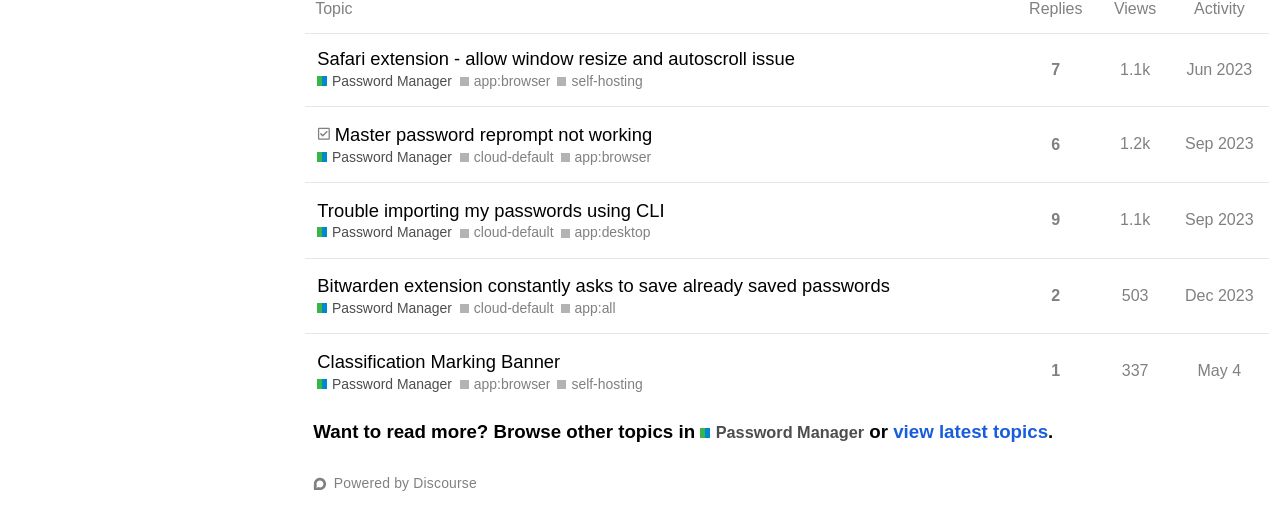Specify the bounding box coordinates of the area that needs to be clicked to achieve the following instruction: "Click on the topic 'Safari extension - allow window resize and autoscroll issue'".

[0.248, 0.066, 0.621, 0.167]